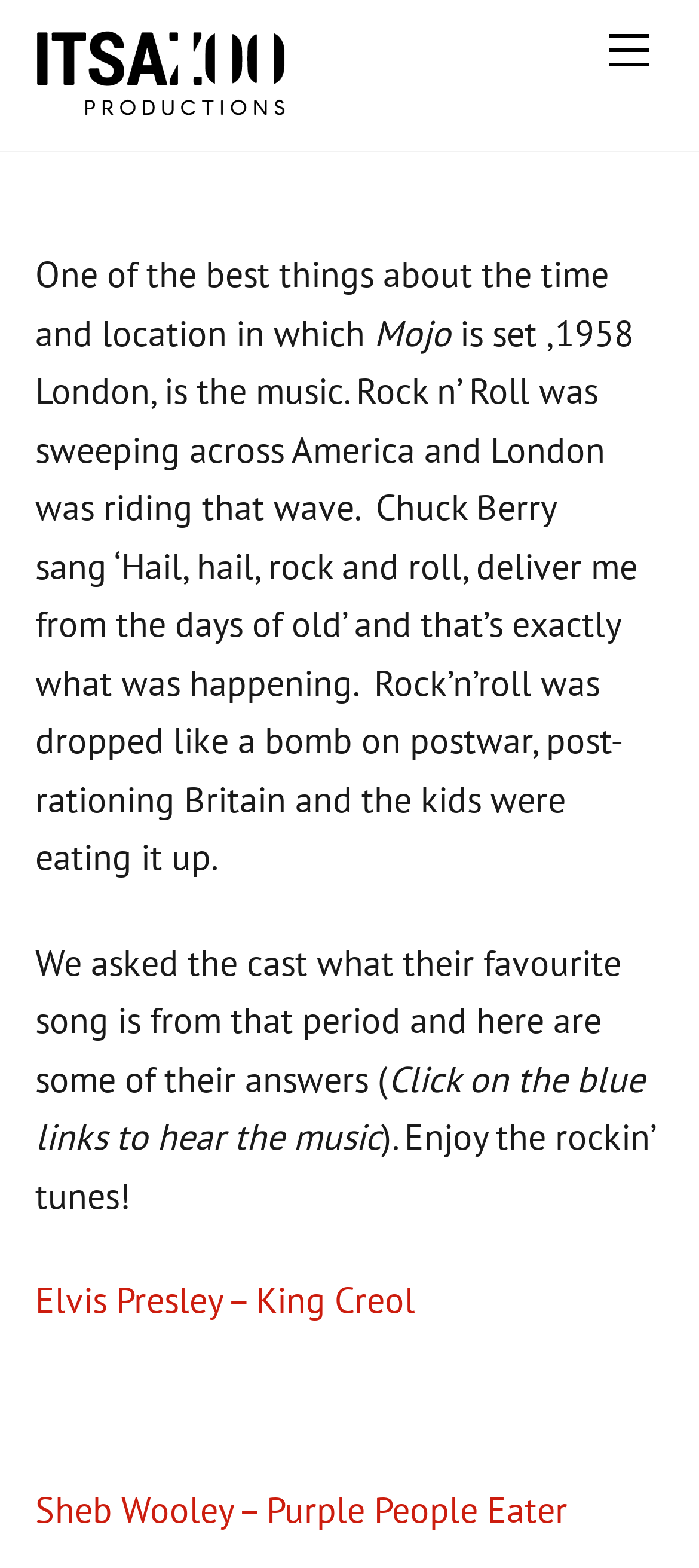Locate the bounding box of the user interface element based on this description: "Elvis Presley – King Creol".

[0.05, 0.814, 0.594, 0.844]